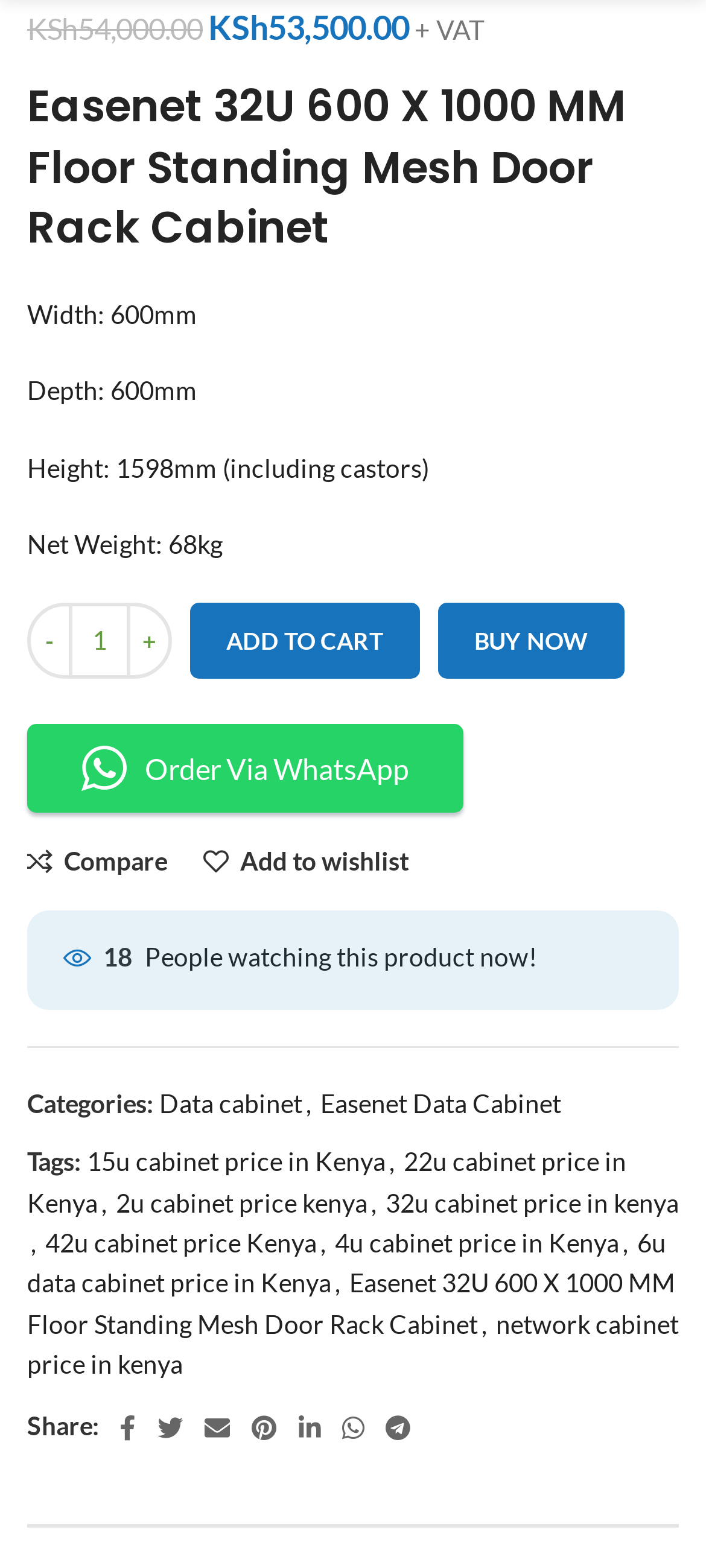What is the height of the product?
Using the details shown in the screenshot, provide a comprehensive answer to the question.

The height of the product can be found in the static text element 'Height: 1598mm (including castors)' which is located in the product description section.